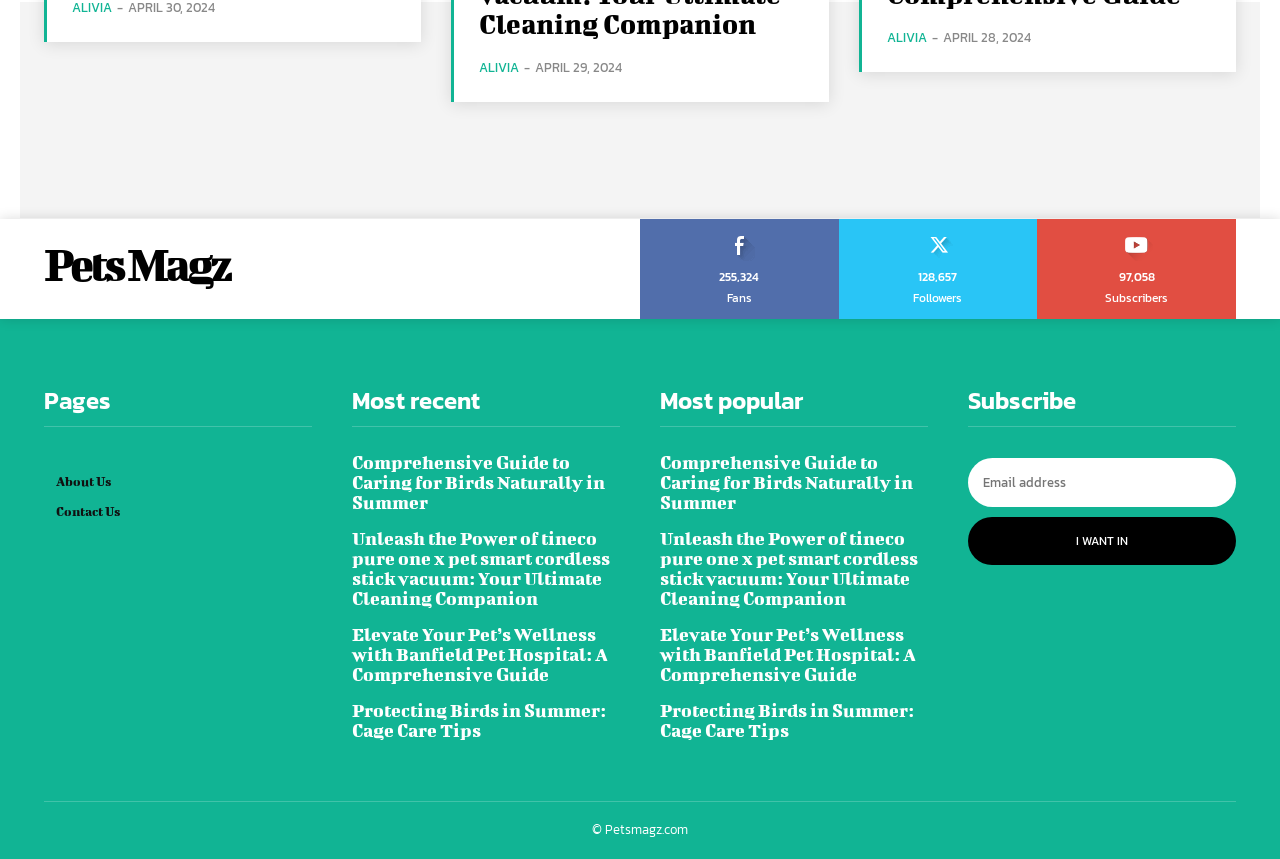Locate the bounding box coordinates of the area you need to click to fulfill this instruction: 'Read 'Comprehensive Guide to Caring for Birds Naturally in Summer''. The coordinates must be in the form of four float numbers ranging from 0 to 1: [left, top, right, bottom].

[0.275, 0.526, 0.473, 0.597]